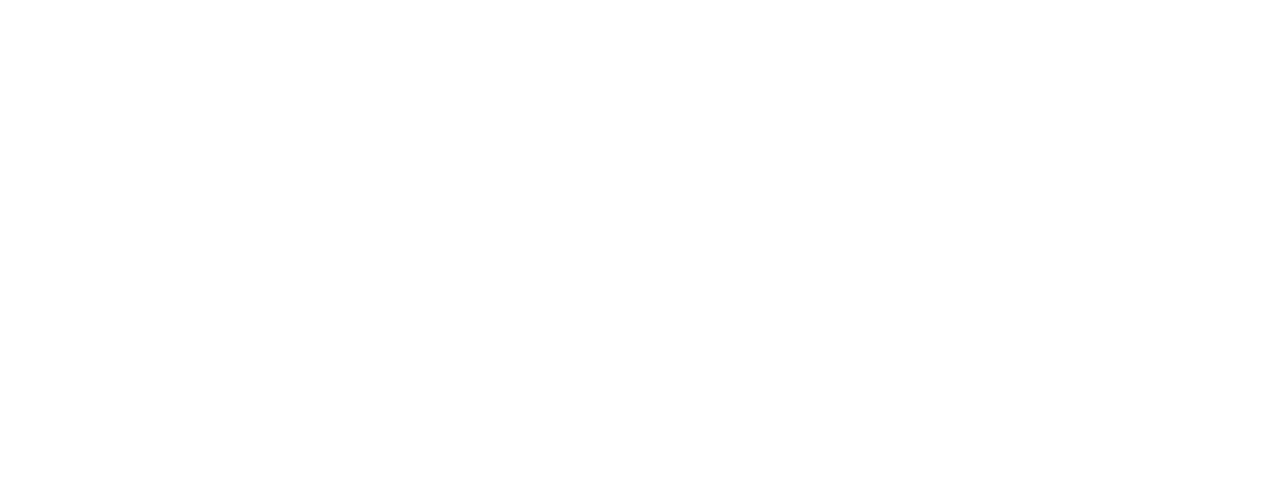Please reply with a single word or brief phrase to the question: 
What is the phone number of Cannabuds?

(416) 321 – 1112